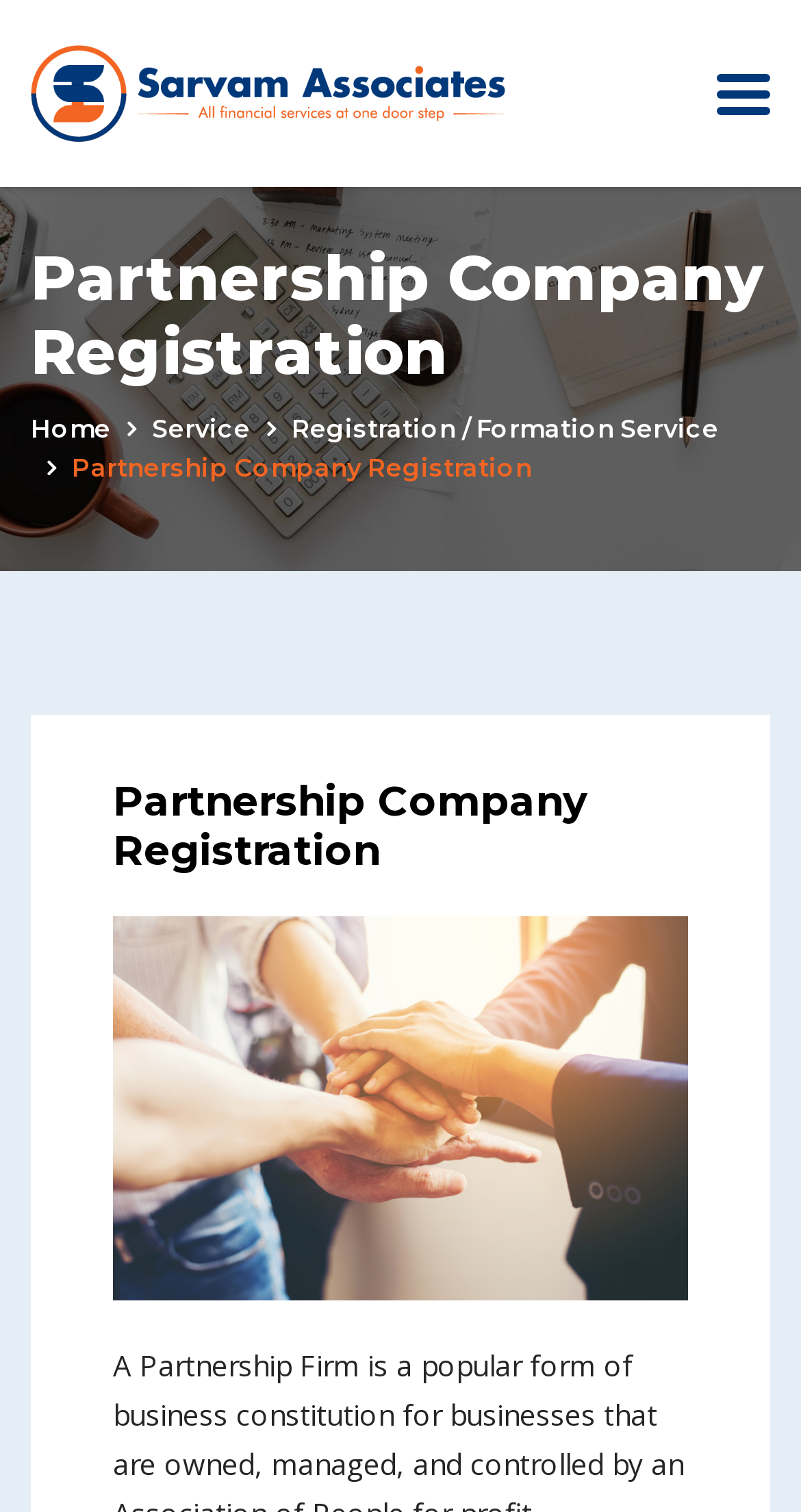Given the element description service, identify the bounding box coordinates for the UI element on the webpage screenshot. The format should be (top-left x, top-left y, bottom-right x, bottom-right y), with values between 0 and 1.

[0.19, 0.273, 0.313, 0.294]